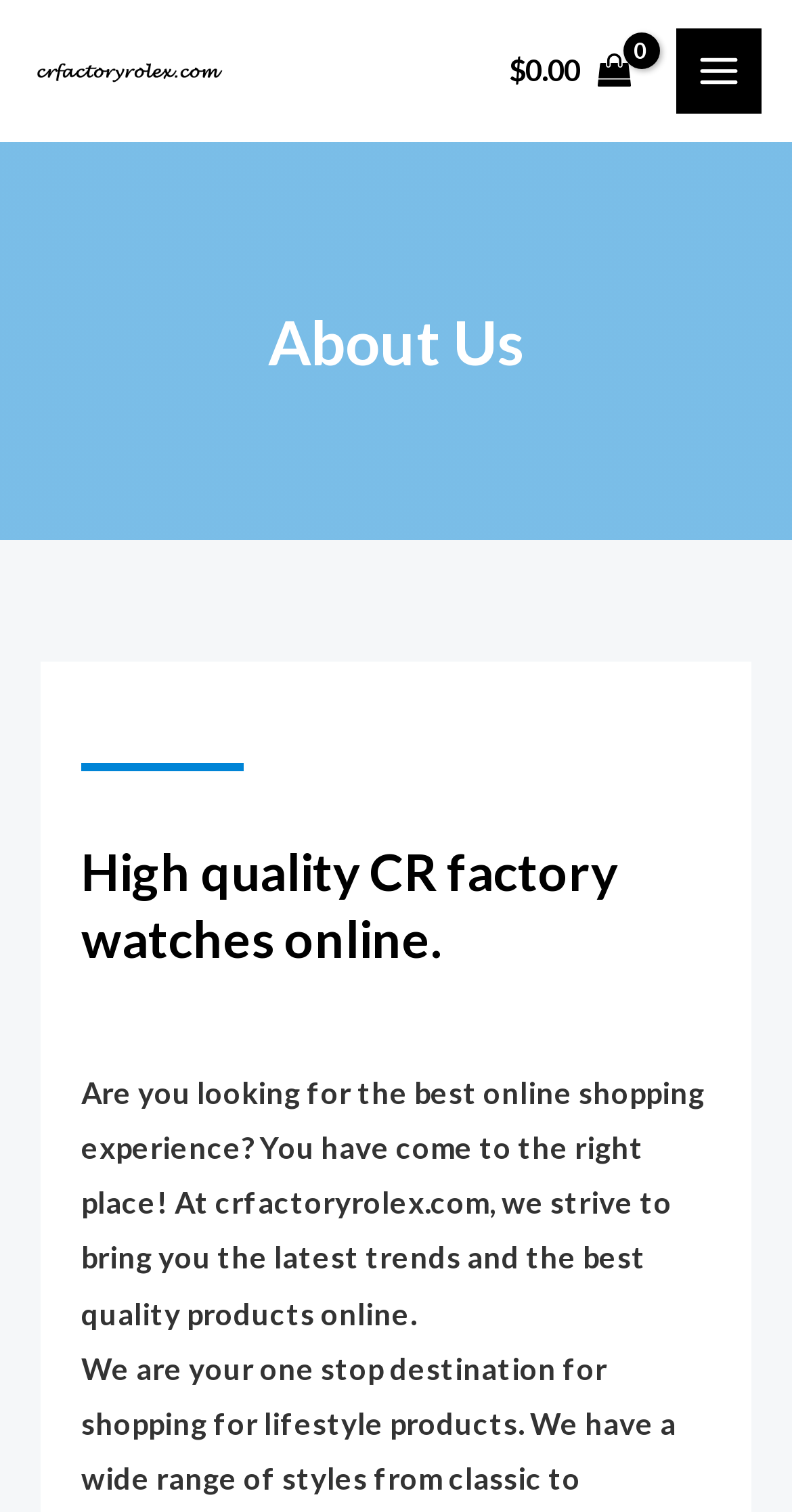What type of image is displayed on the webpage?
Please provide a comprehensive answer based on the information in the image.

The image displayed on the webpage is likely a watch, as it is consistent with the theme of CR Factory Watches and is located near the heading 'High quality CR factory watches online.' The image's bounding box coordinates also suggest that it is a prominent element on the page.